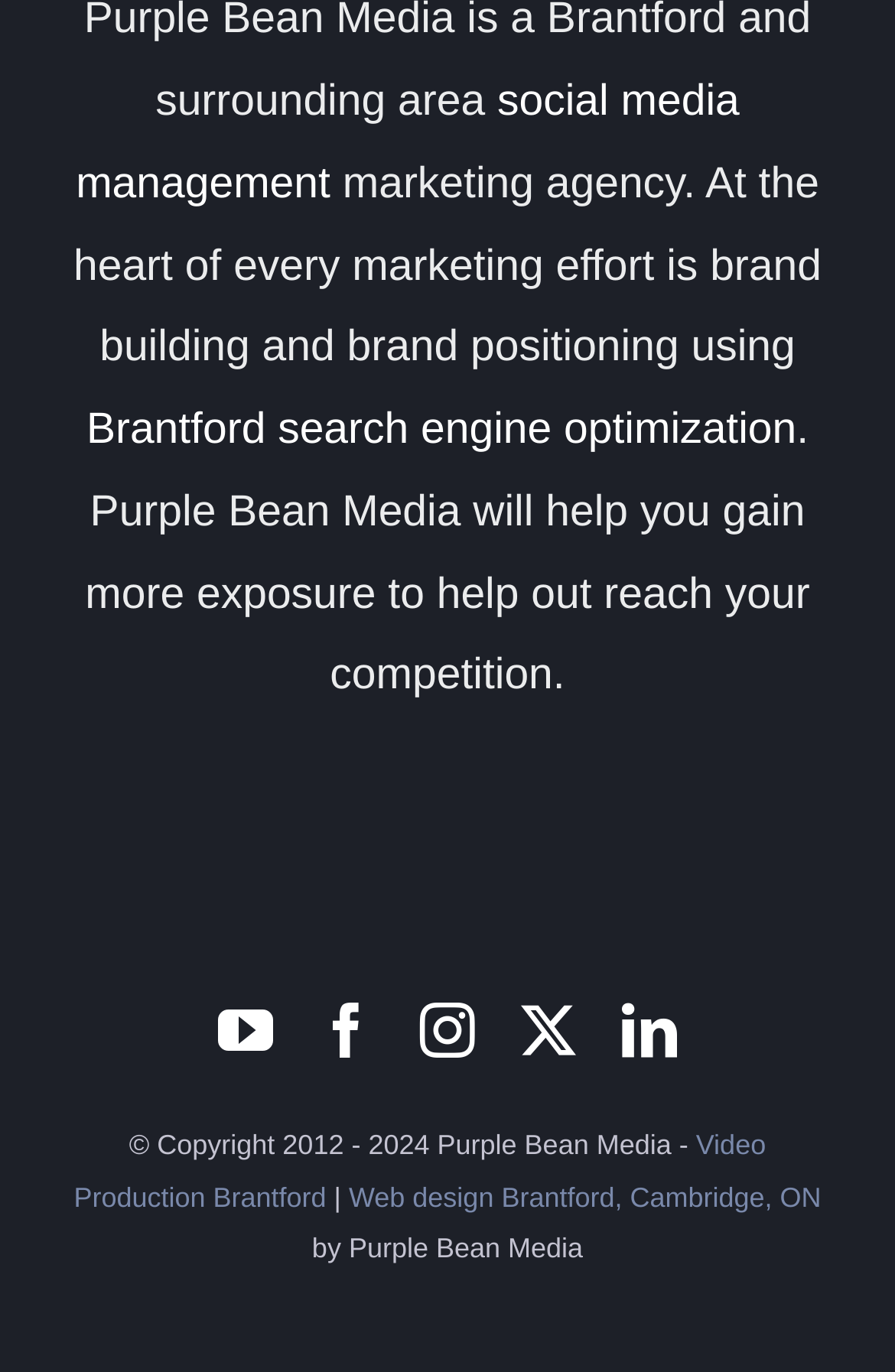Answer briefly with one word or phrase:
What is the copyright year range?

2012-2024